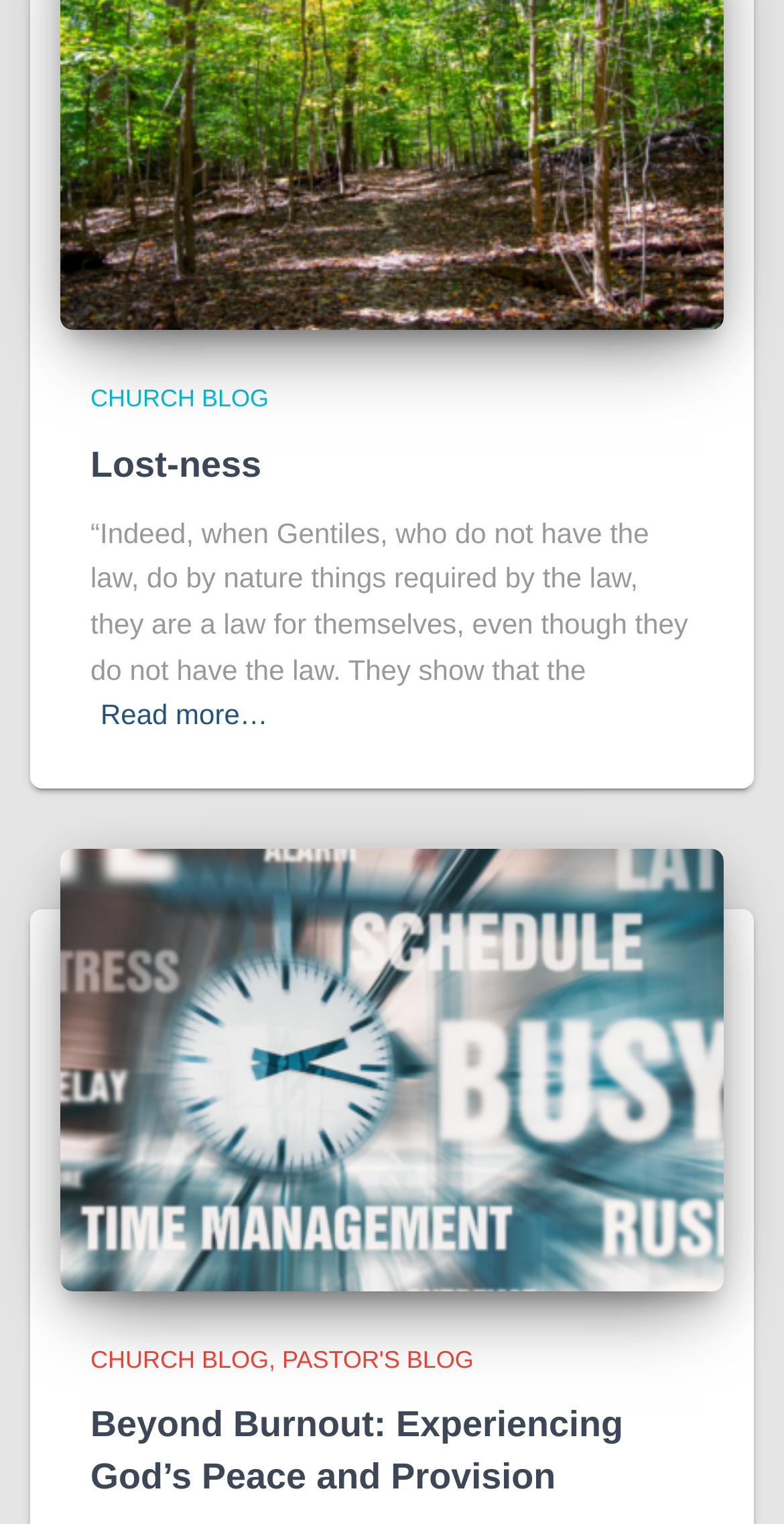Answer the question using only a single word or phrase: 
What is the topic of the second blog post?

Beyond Burnout